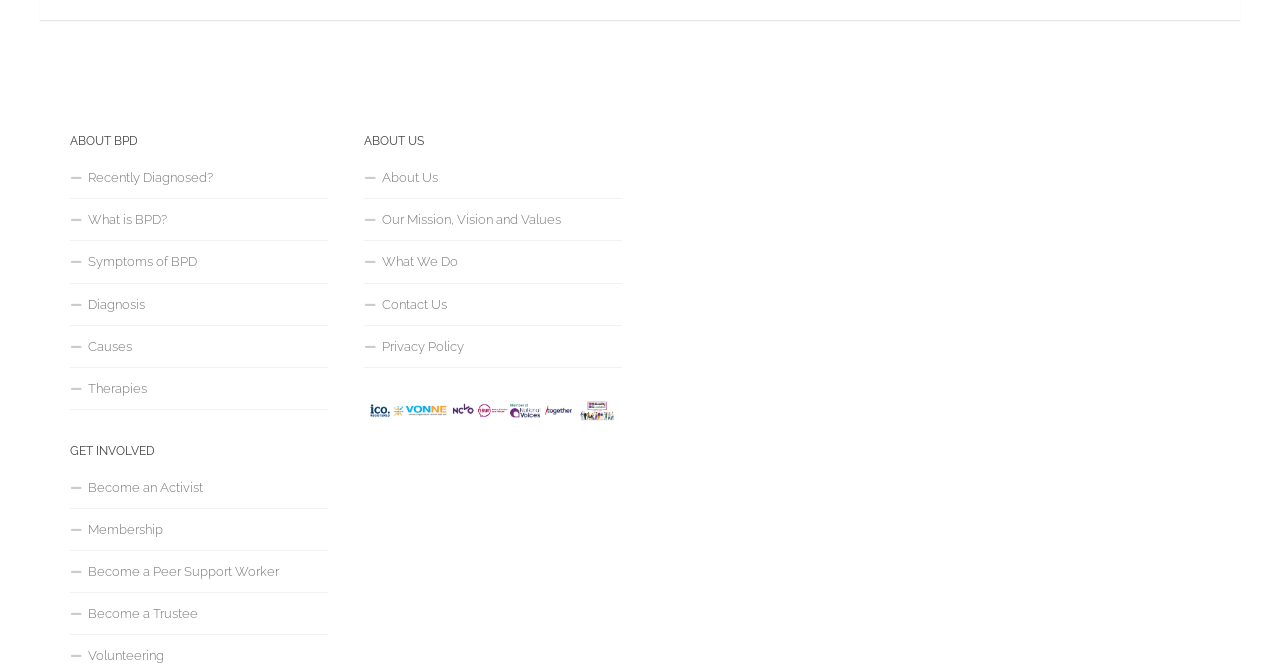Pinpoint the bounding box coordinates of the area that must be clicked to complete this instruction: "Get involved as an activist".

[0.055, 0.701, 0.256, 0.764]